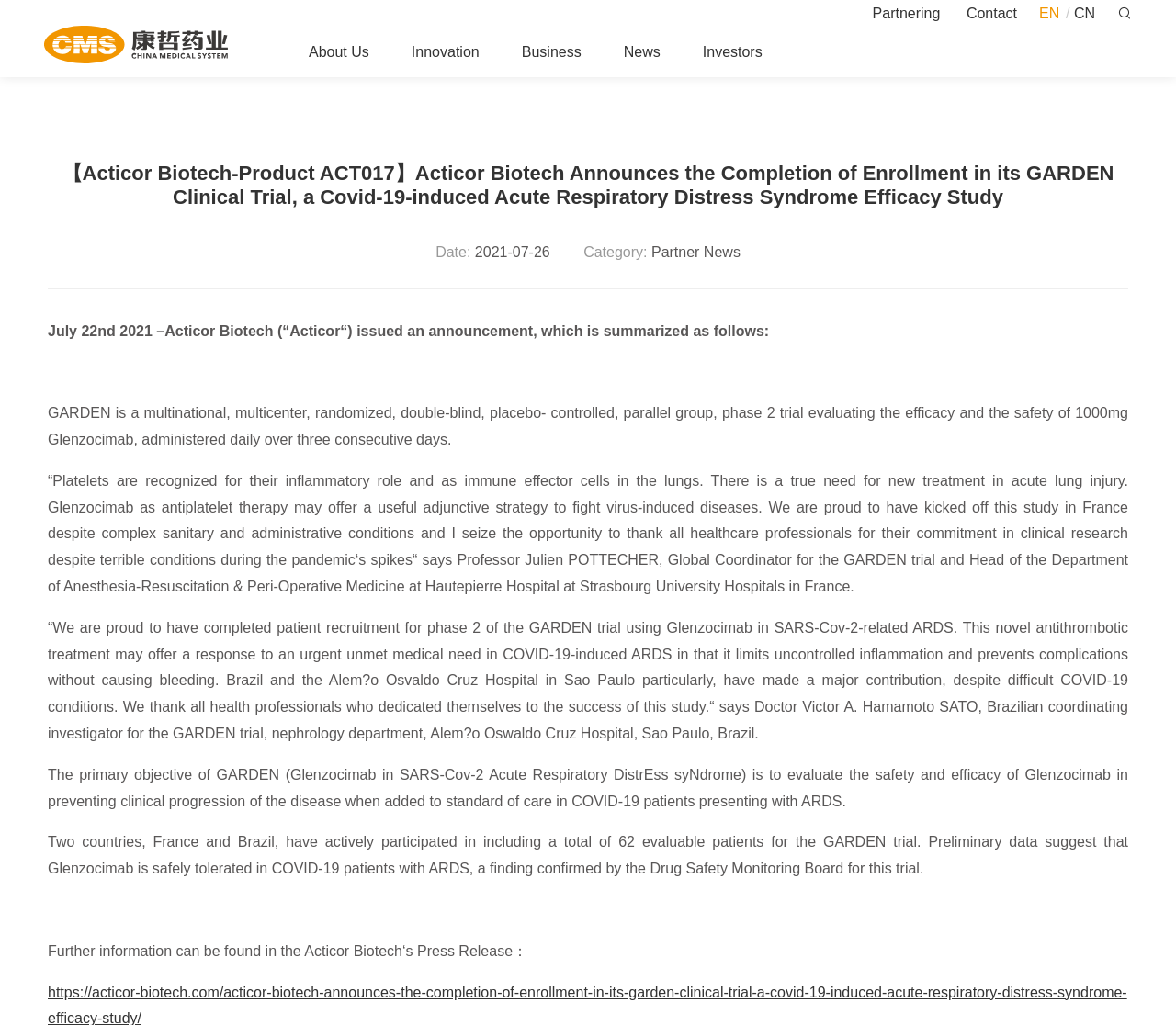Locate the UI element described as follows: "About Us". Return the bounding box coordinates as four float numbers between 0 and 1 in the order [left, top, right, bottom].

[0.262, 0.027, 0.314, 0.075]